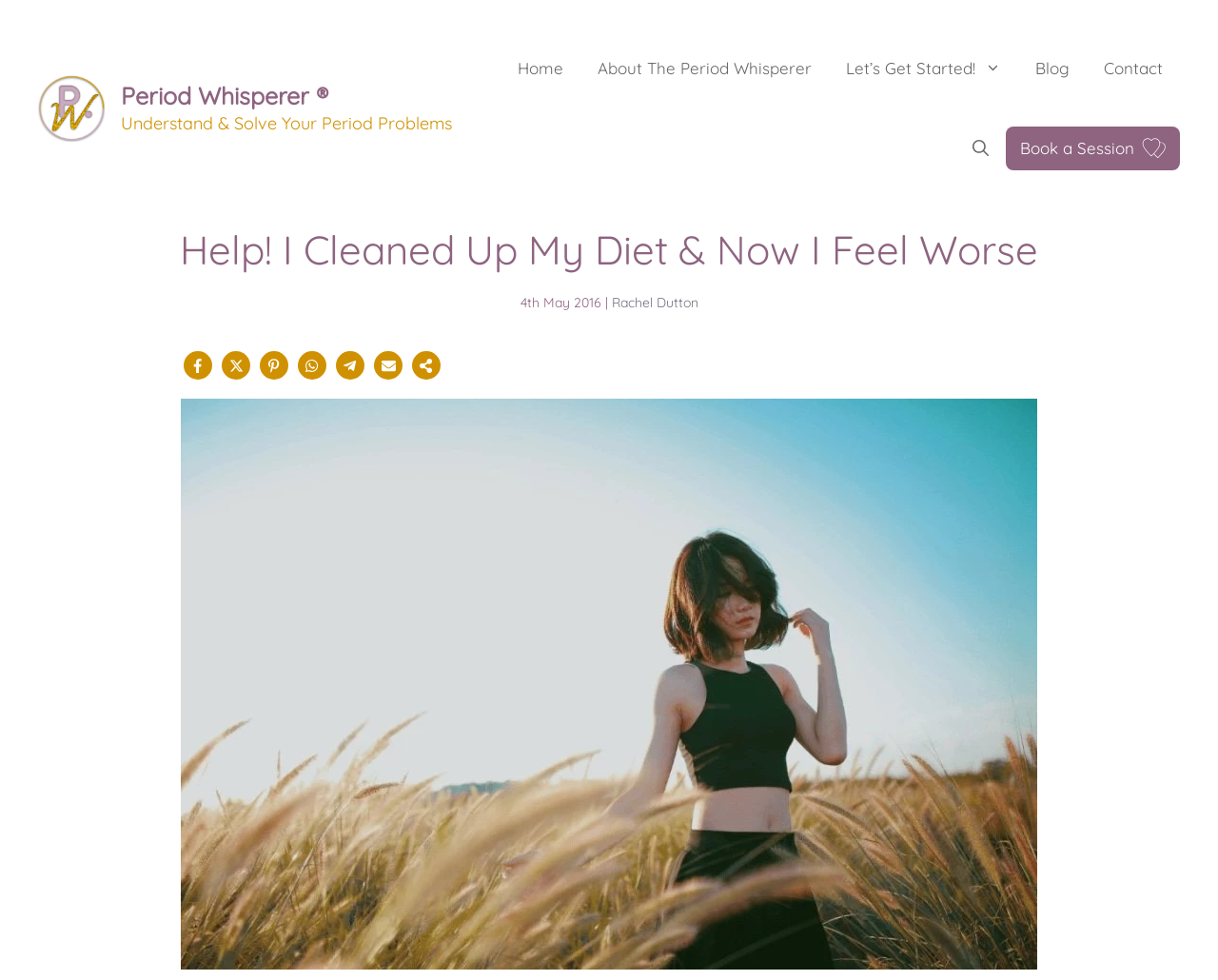Review the image closely and give a comprehensive answer to the question: What is the date of the article?

The date of the article is mentioned below the heading, with a static text element containing the date '4th May 2016'.